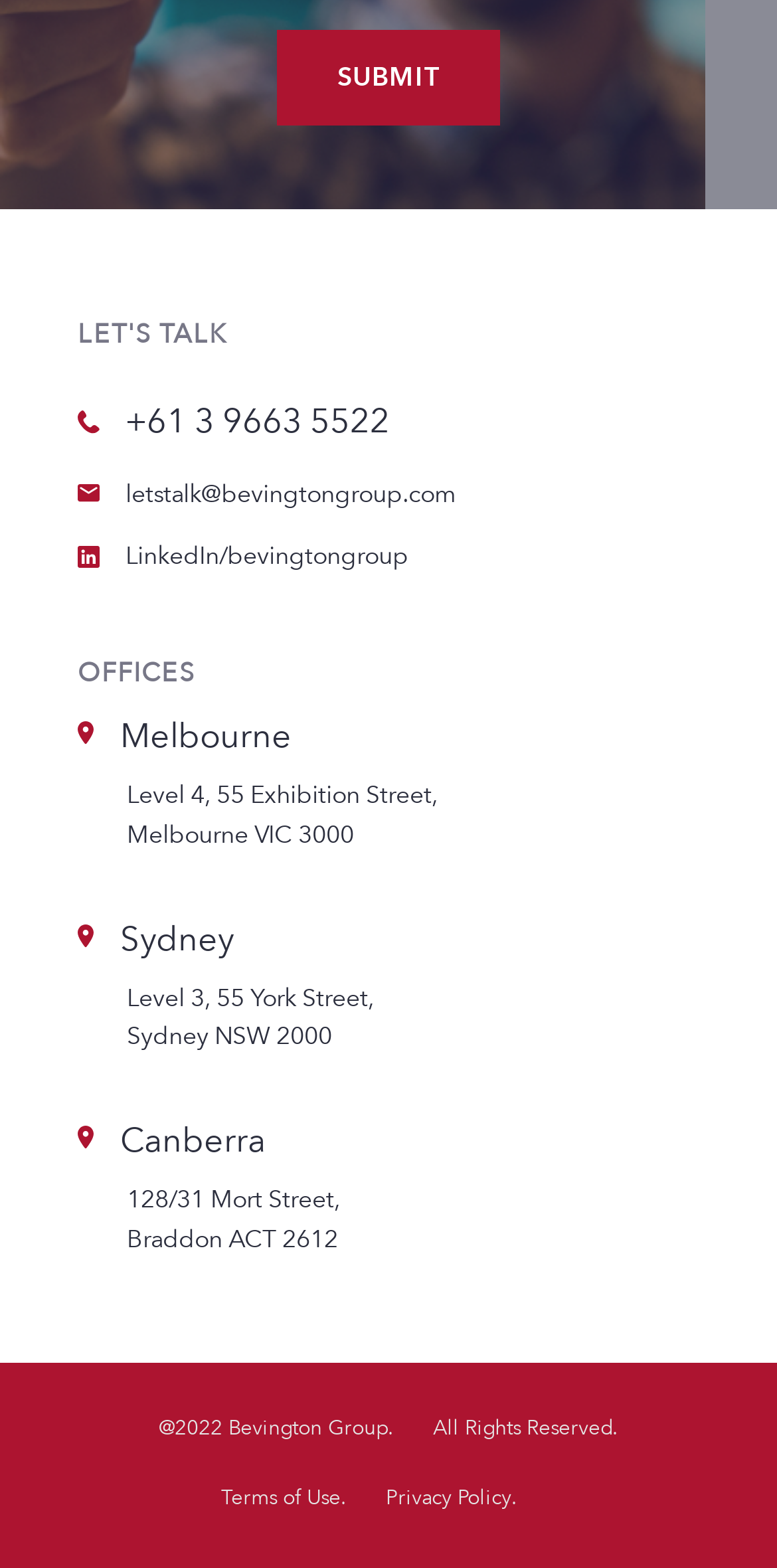What is the email address to contact?
Carefully analyze the image and provide a detailed answer to the question.

I found the email address by looking at the link element with the OCR text 'letstalk@bevingtongroup.com' which is located at the top of the page, below the image element.